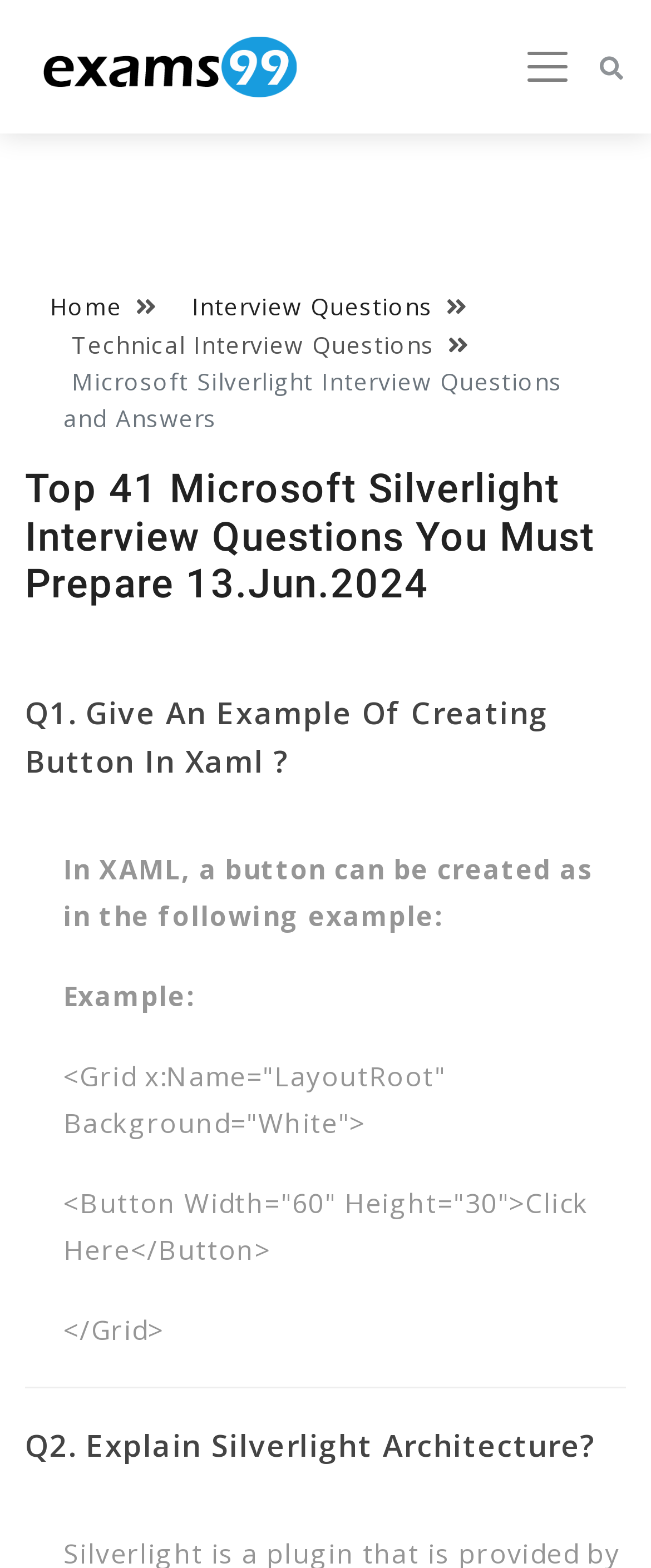Identify and generate the primary title of the webpage.

Top 41 Microsoft Silverlight Interview Questions You Must Prepare 13.Jun.2024